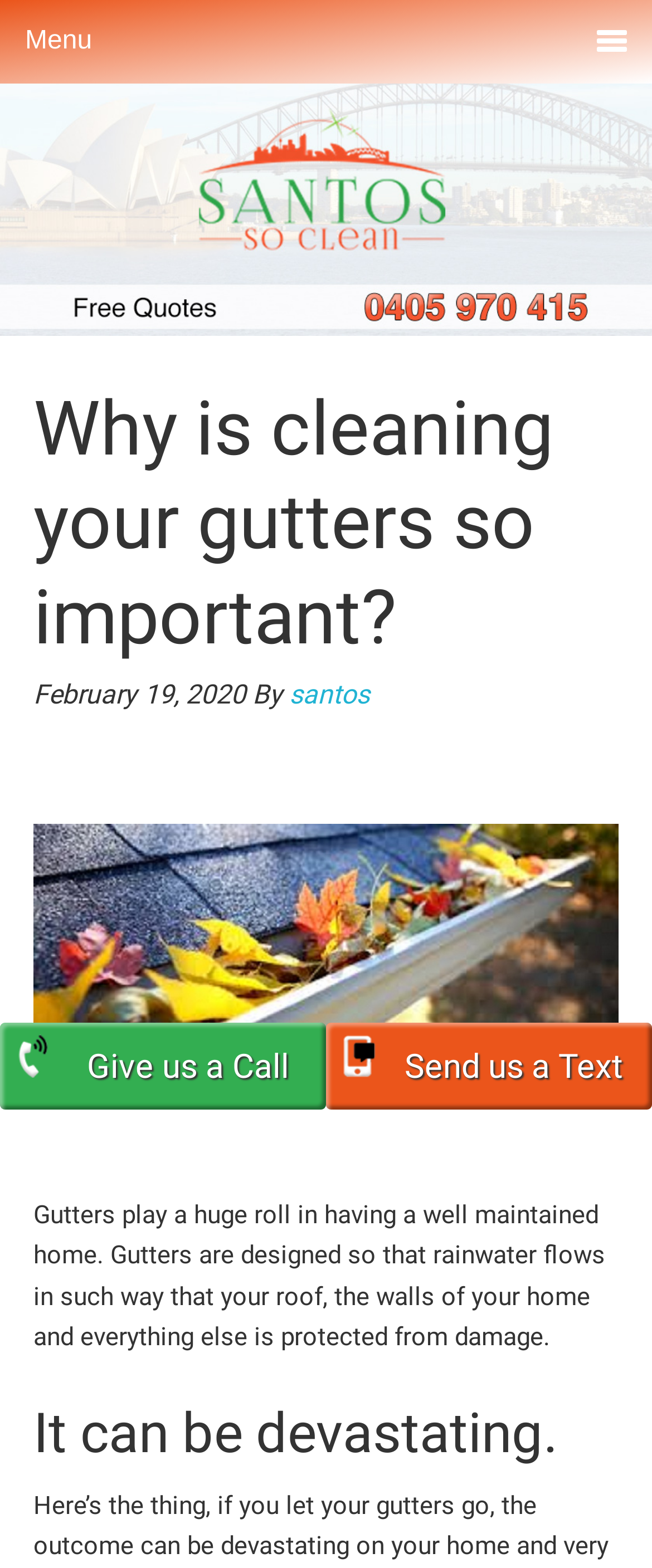What is the tone of the second heading?
From the image, provide a succinct answer in one word or a short phrase.

Devastating